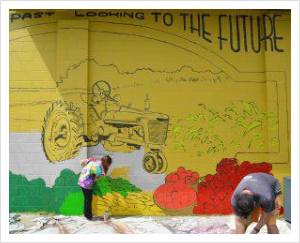Give a short answer to this question using one word or a phrase:
Who is the adult figure working nearby?

Teacher or volunteer